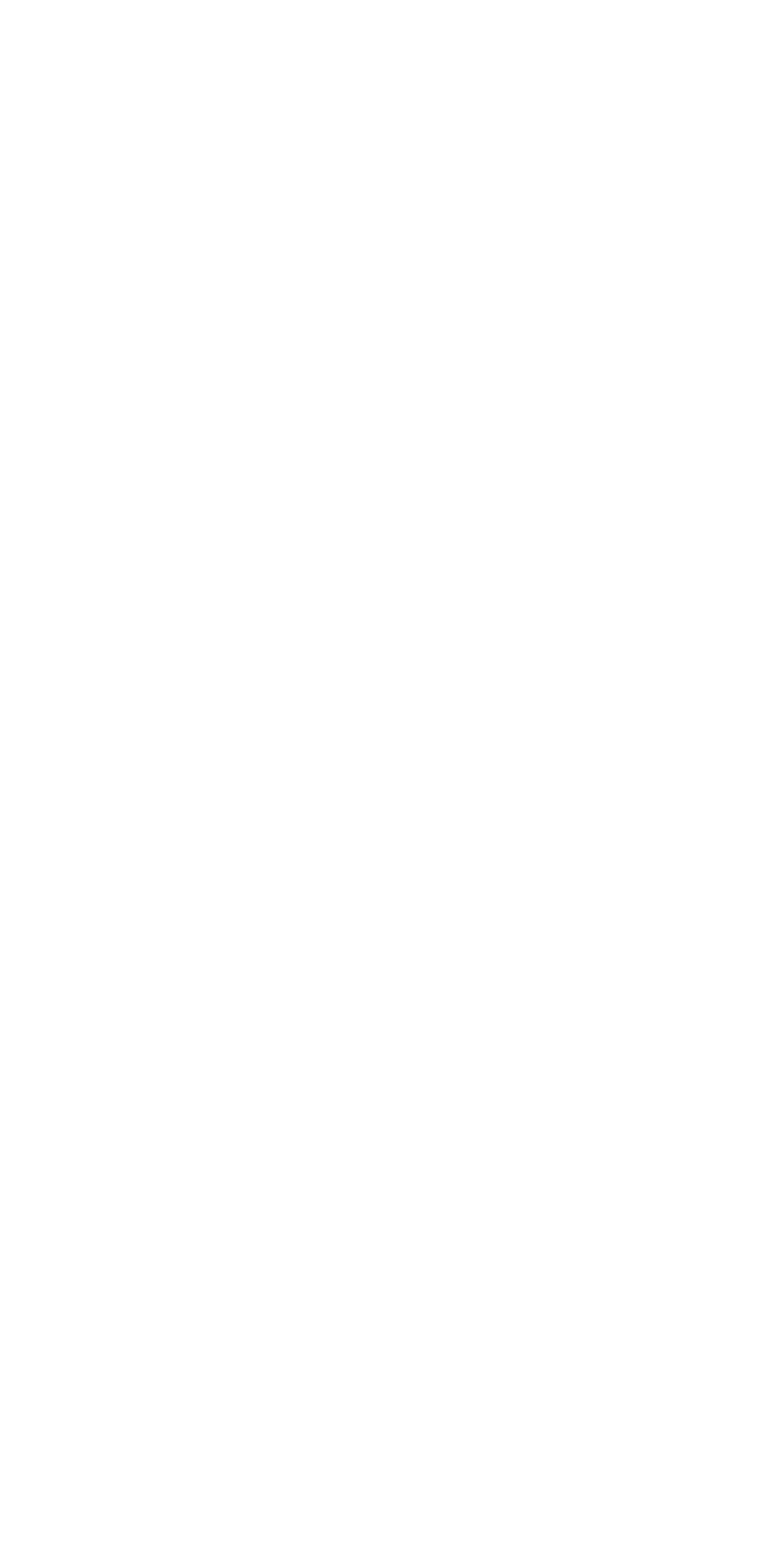Locate the bounding box coordinates of the area where you should click to accomplish the instruction: "Show slide 2 of 5".

[0.446, 0.333, 0.472, 0.345]